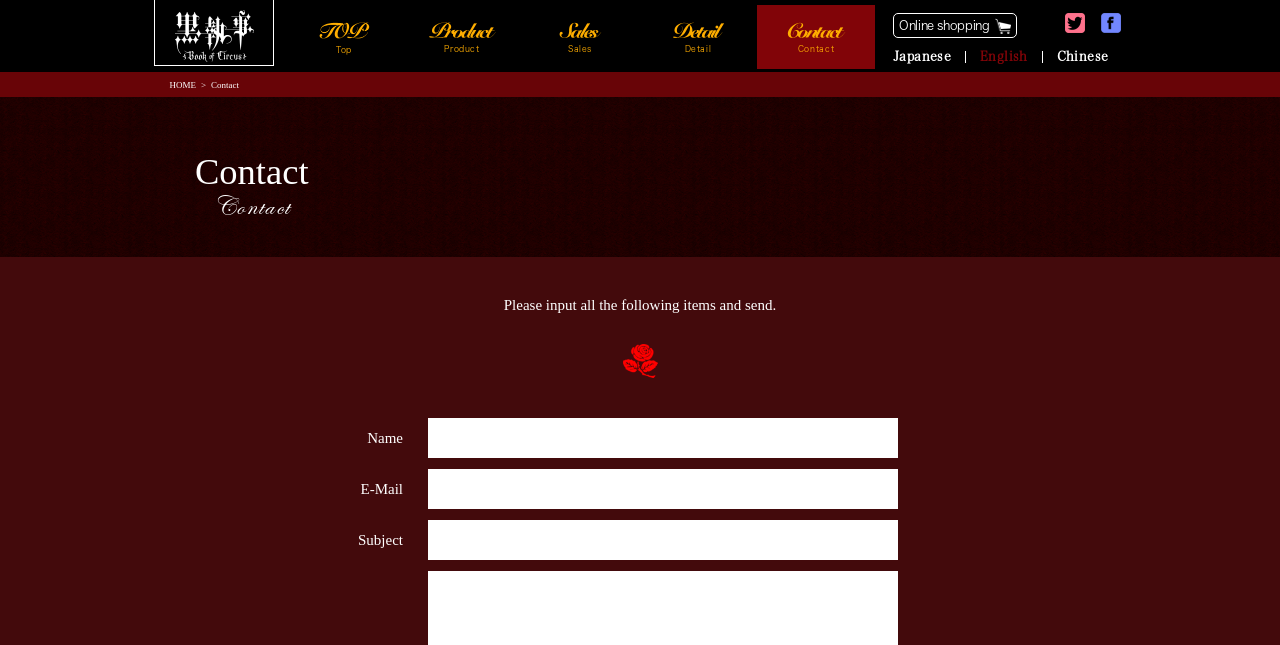How many textboxes are available in the form?
Using the visual information, respond with a single word or phrase.

3